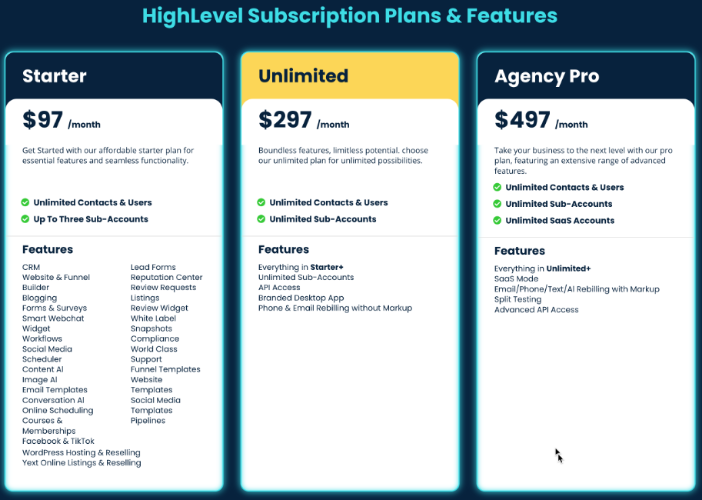What is the most advanced plan offered by HighLevel?
Refer to the image and answer the question using a single word or phrase.

Agency Pro Plan